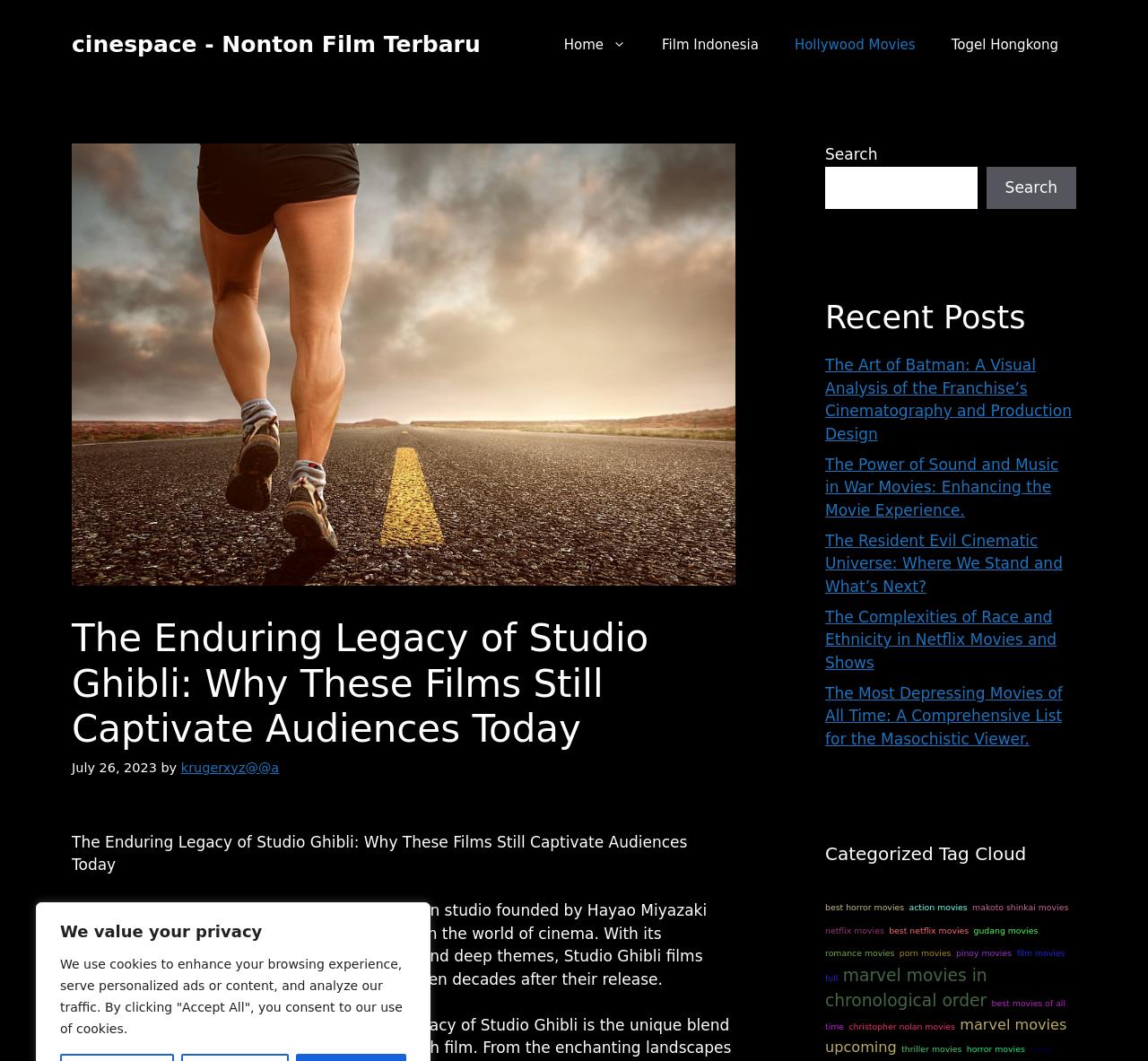Identify the bounding box coordinates of the section to be clicked to complete the task described by the following instruction: "Search for a film". The coordinates should be four float numbers between 0 and 1, formatted as [left, top, right, bottom].

[0.719, 0.157, 0.851, 0.197]